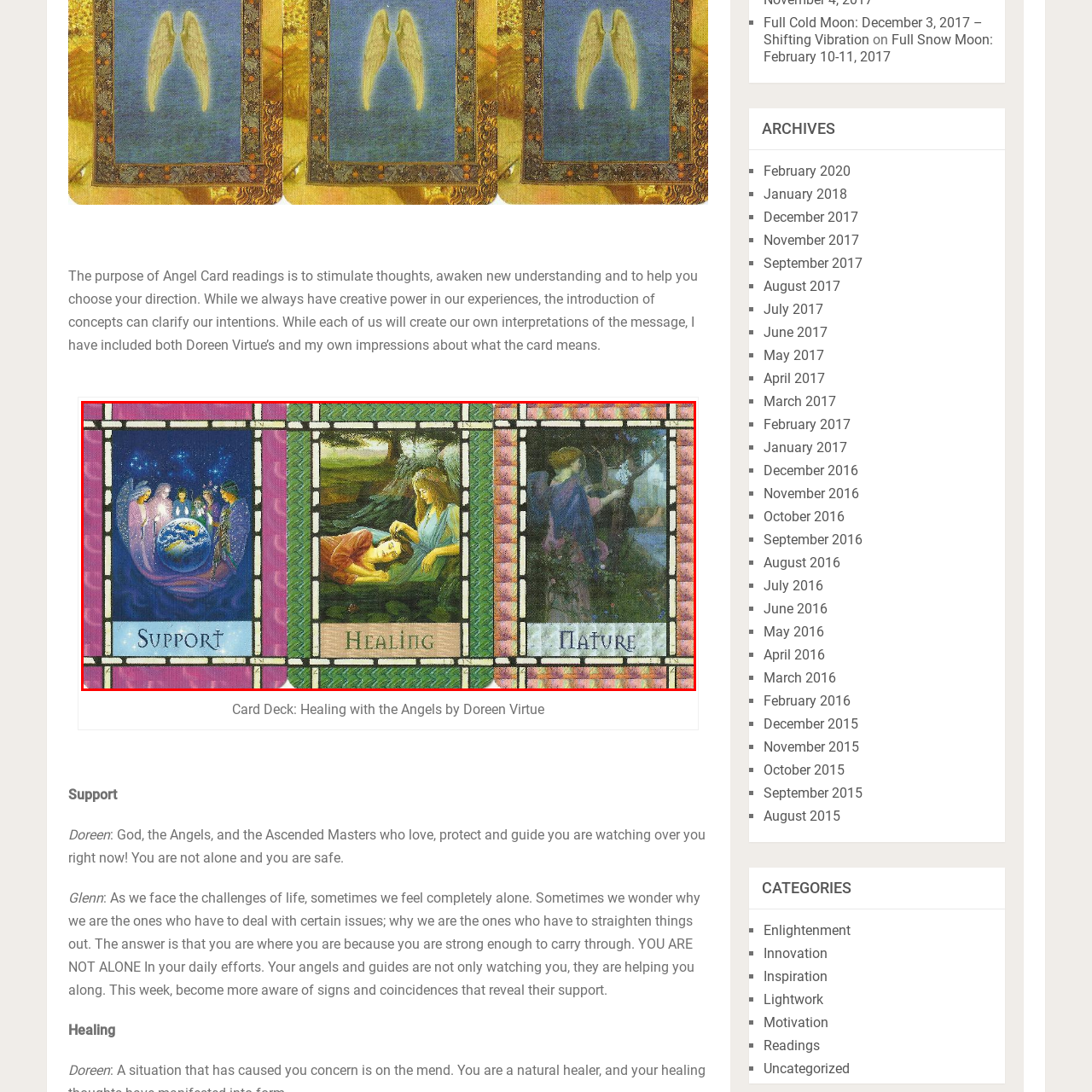Please analyze the image enclosed within the red bounding box and provide a comprehensive answer to the following question based on the image: What is the theme of the 'Healing' card?

The caption describes the 'Healing' card as showing a serene scene of a nurturing gesture, where one figure gently touches the head of another who appears to be resting, which reflects themes of restoration and emotional healing.